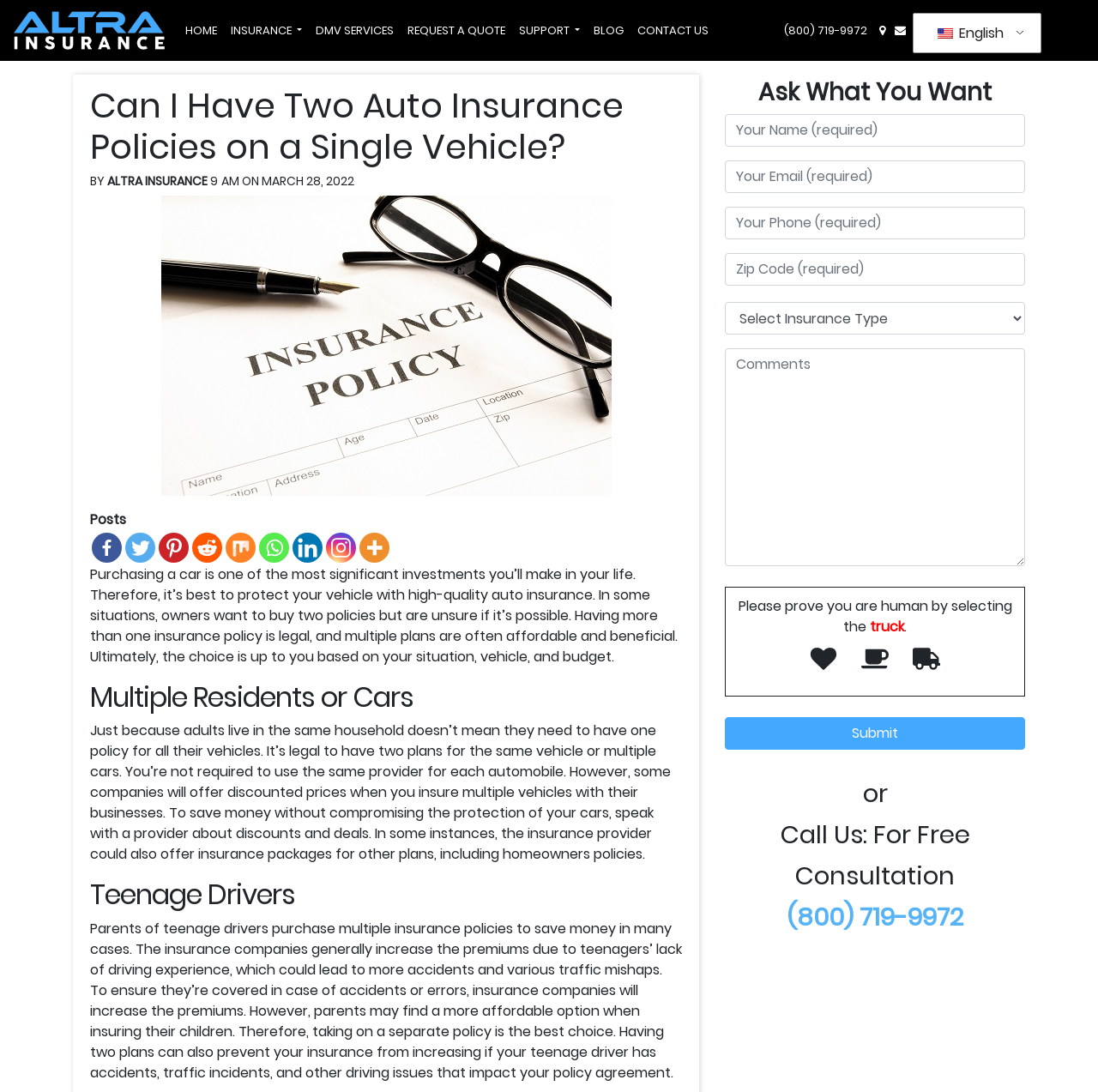Use a single word or phrase to answer the question:
Why might parents of teenage drivers purchase multiple insurance policies?

To save money